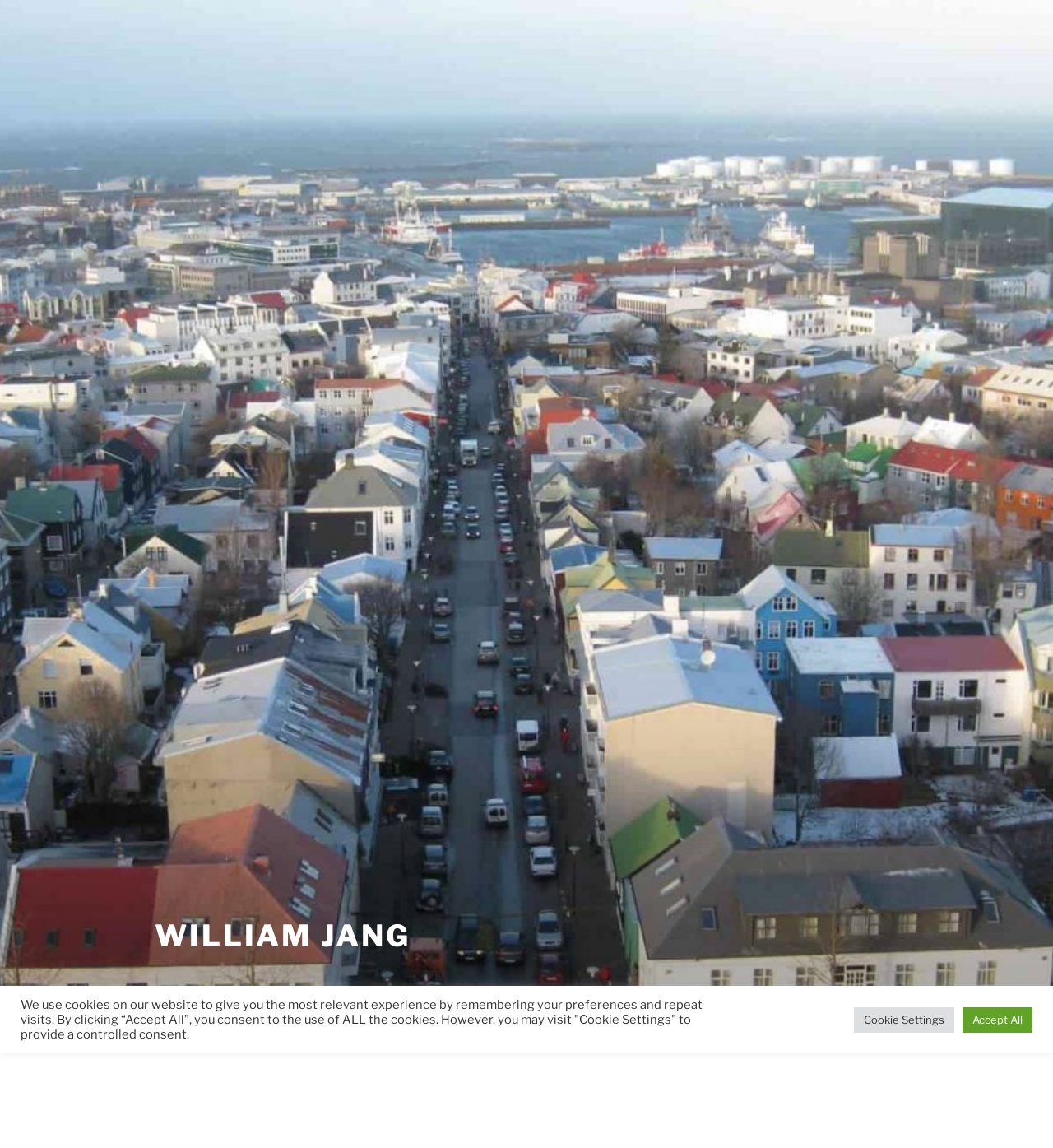Reply to the question with a single word or phrase:
What is the theme of the webpage?

User Experience Design